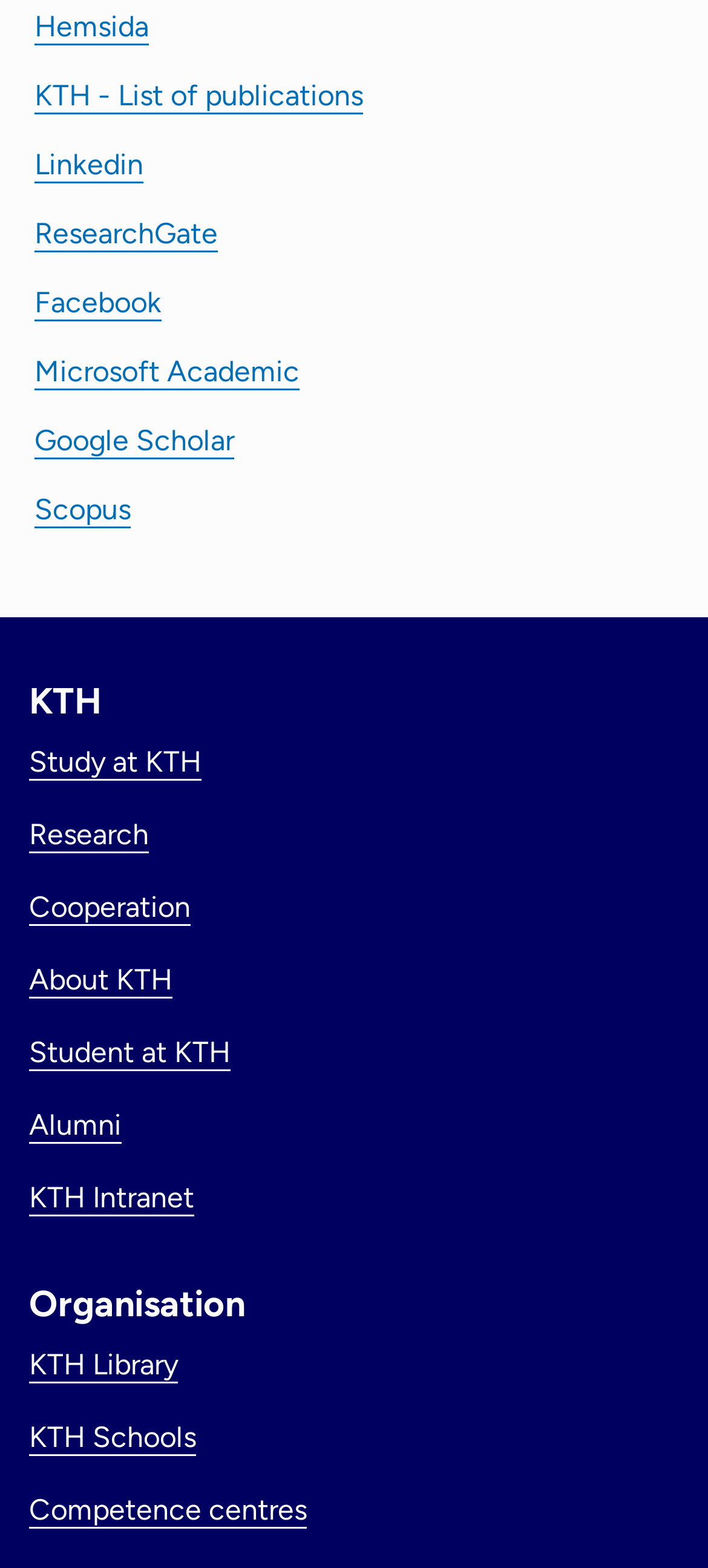Please identify the bounding box coordinates of the element's region that I should click in order to complete the following instruction: "access KTH Library". The bounding box coordinates consist of four float numbers between 0 and 1, i.e., [left, top, right, bottom].

[0.041, 0.859, 0.251, 0.881]